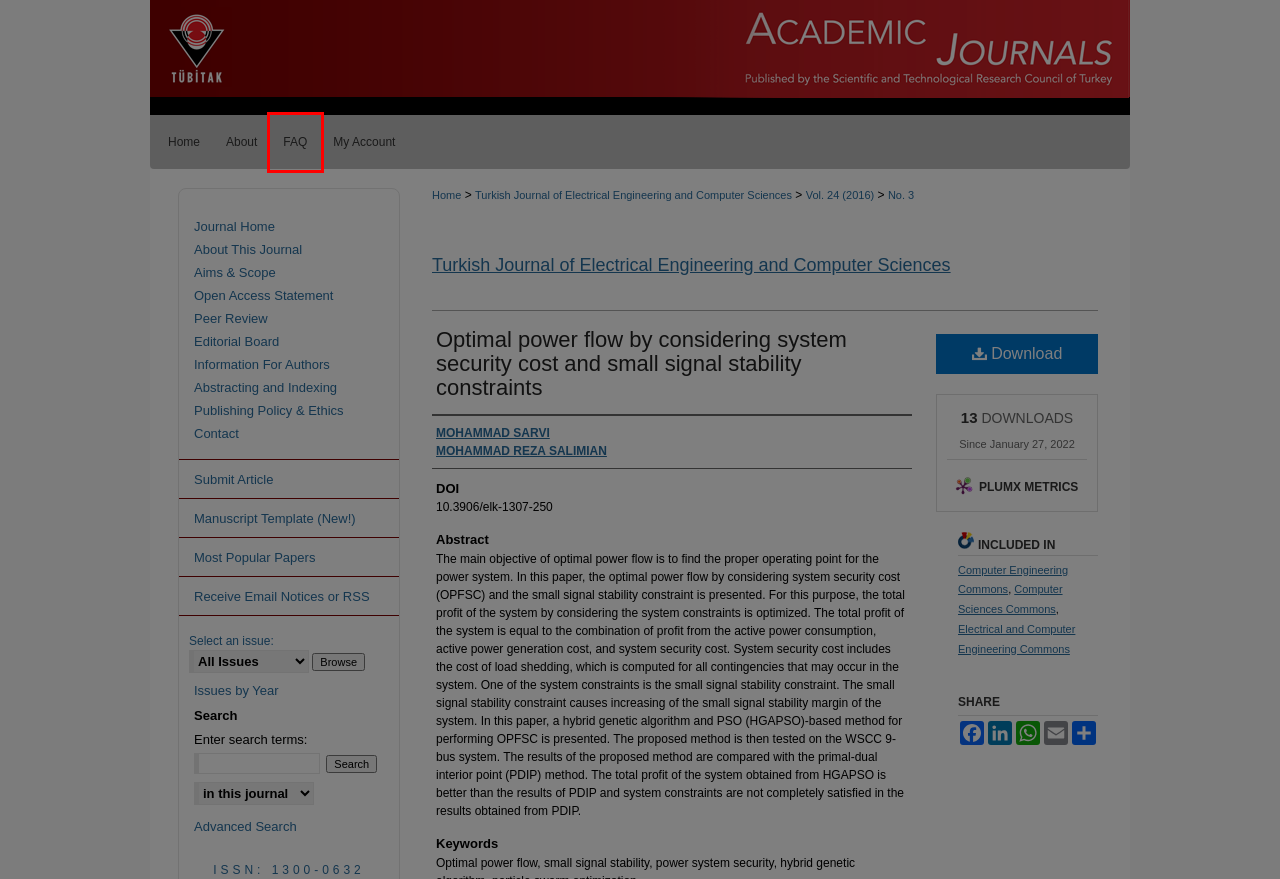Look at the screenshot of a webpage with a red bounding box and select the webpage description that best corresponds to the new page after clicking the element in the red box. Here are the options:
A. Search
B. Computer Sciences | Open Access Articles | Digital Commons Network™
C. Computer Engineering | Open Access Articles | Digital Commons Network™
D. Frequently Asked Questions | TÜBİTAK Academic Journals | TÜBİTAK Research
E. Contact | Turkish Journal of Electrical Engineering and Computer Sciences | TÜBİTAK
F. About This Journal | Turkish Journal of Electrical Engineering and Computer Sciences | TÜBİTAK
G. Turkish Journal of Electrical Engineering and Computer Sciences: All Issues
H. Turkish Journal of Electrical Engineering and Computer Sciences: Custom Email Notifications and RSS

D